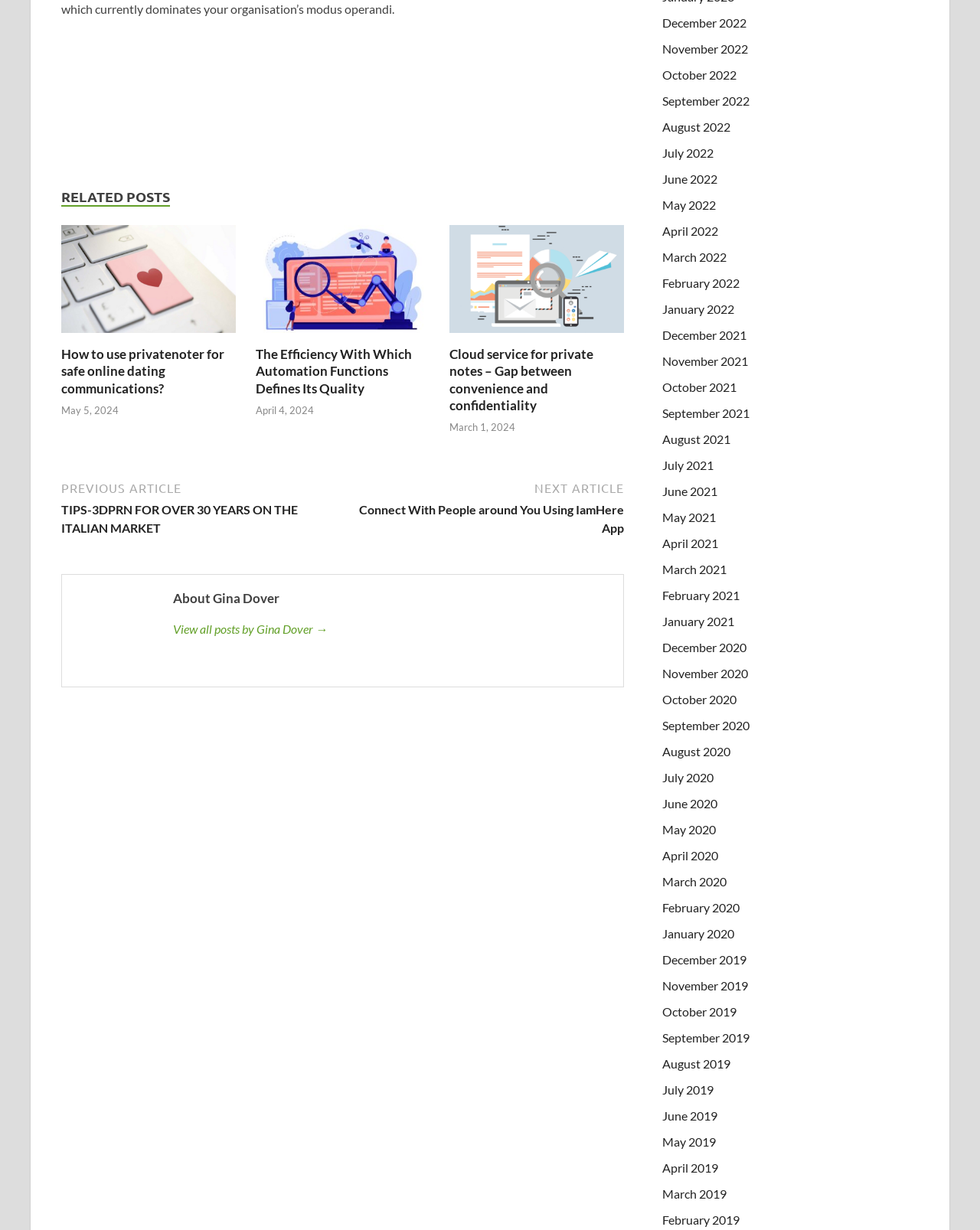Determine the bounding box coordinates of the clickable element necessary to fulfill the instruction: "Read the article about safe online dating communications". Provide the coordinates as four float numbers within the 0 to 1 range, i.e., [left, top, right, bottom].

[0.062, 0.268, 0.241, 0.28]